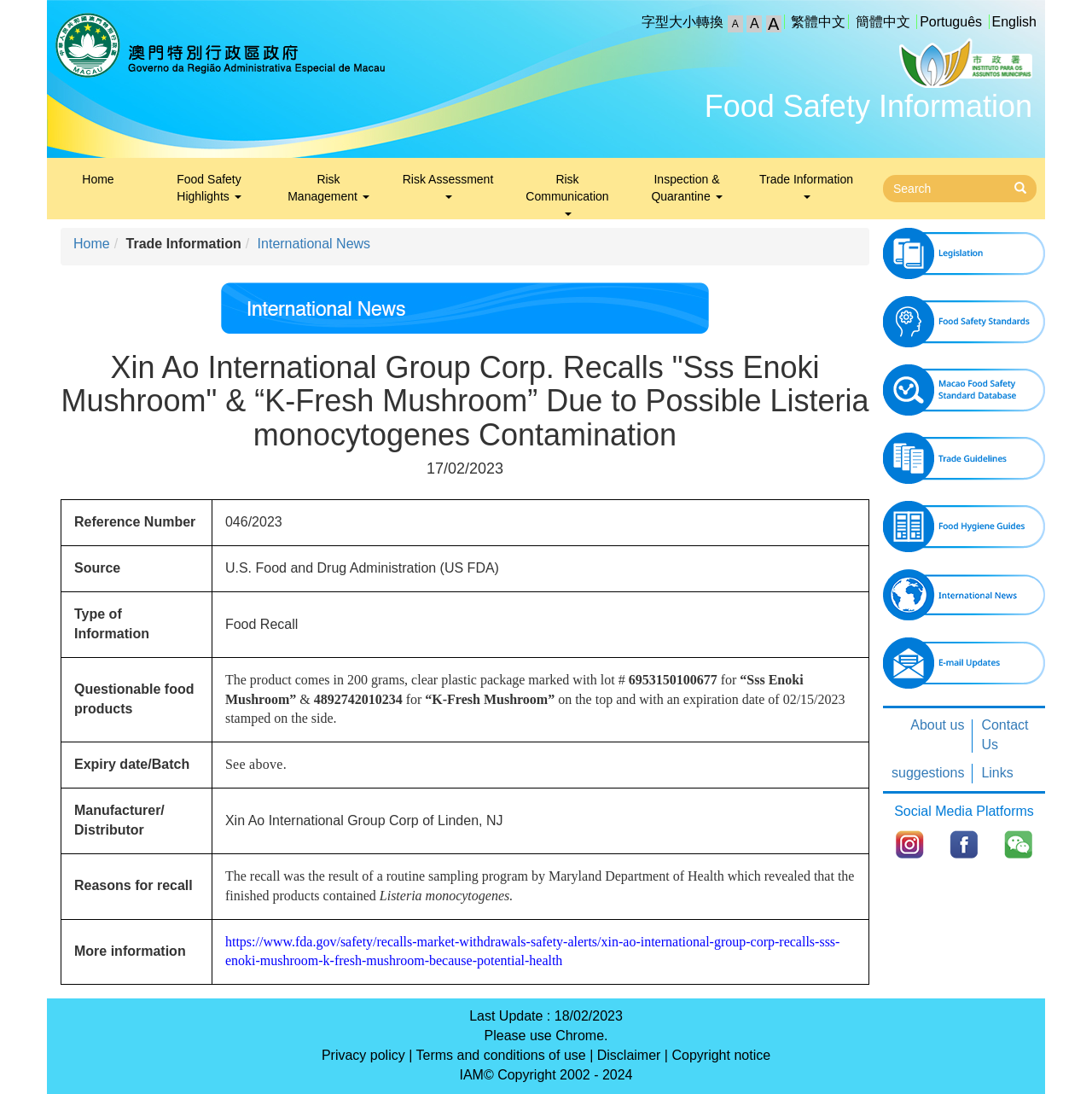Provide the bounding box coordinates of the UI element this sentence describes: "alt="Macao Food Safety Standard Database"".

[0.809, 0.333, 0.957, 0.38]